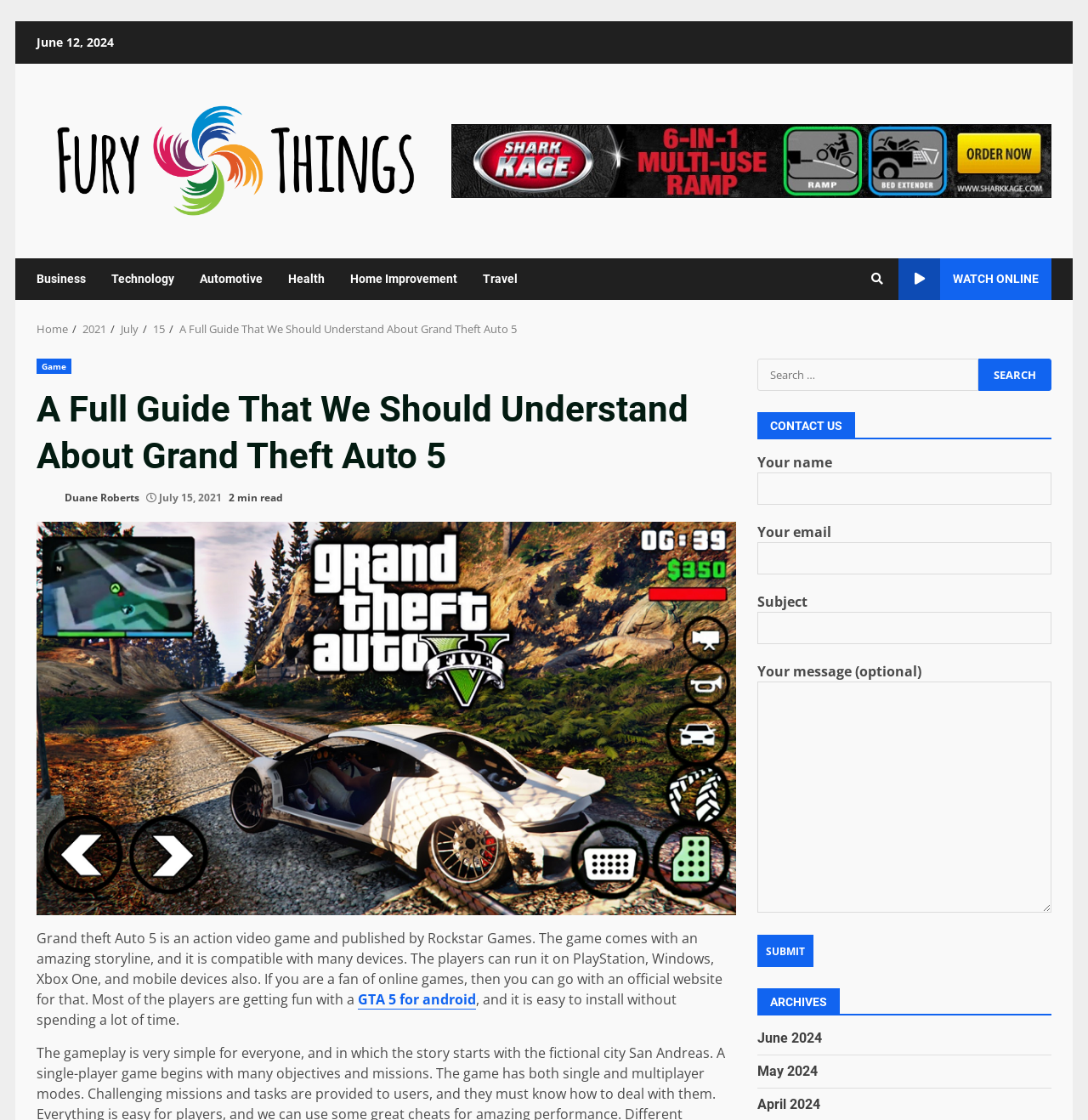Respond to the question with just a single word or phrase: 
What is the game discussed in this article?

Grand Theft Auto 5